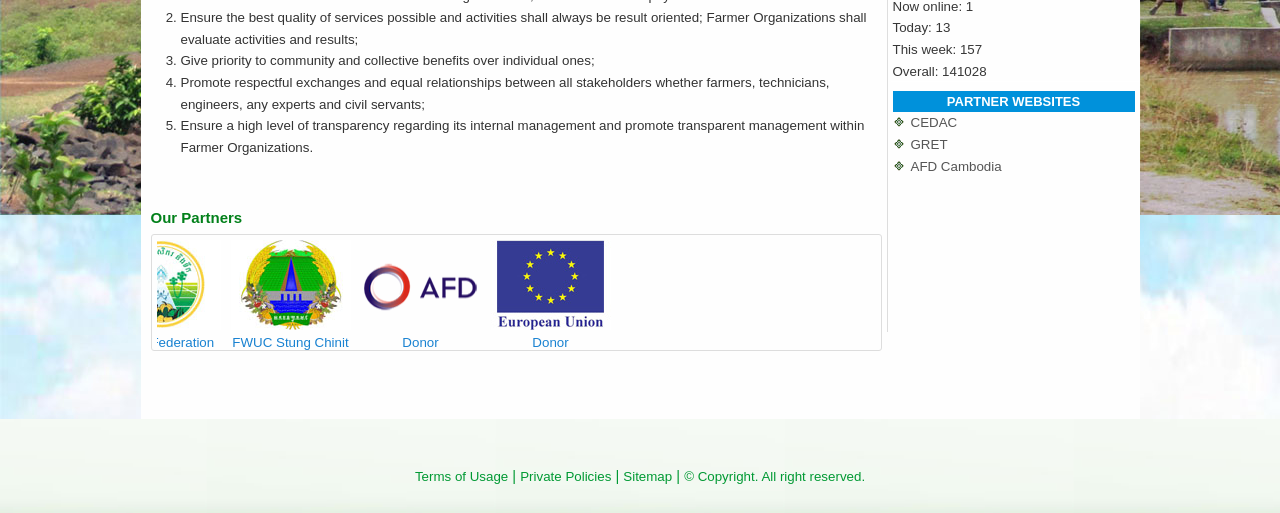How many layout table cells are there in the 'Our Partners' section?
Based on the screenshot, provide your answer in one word or phrase.

5